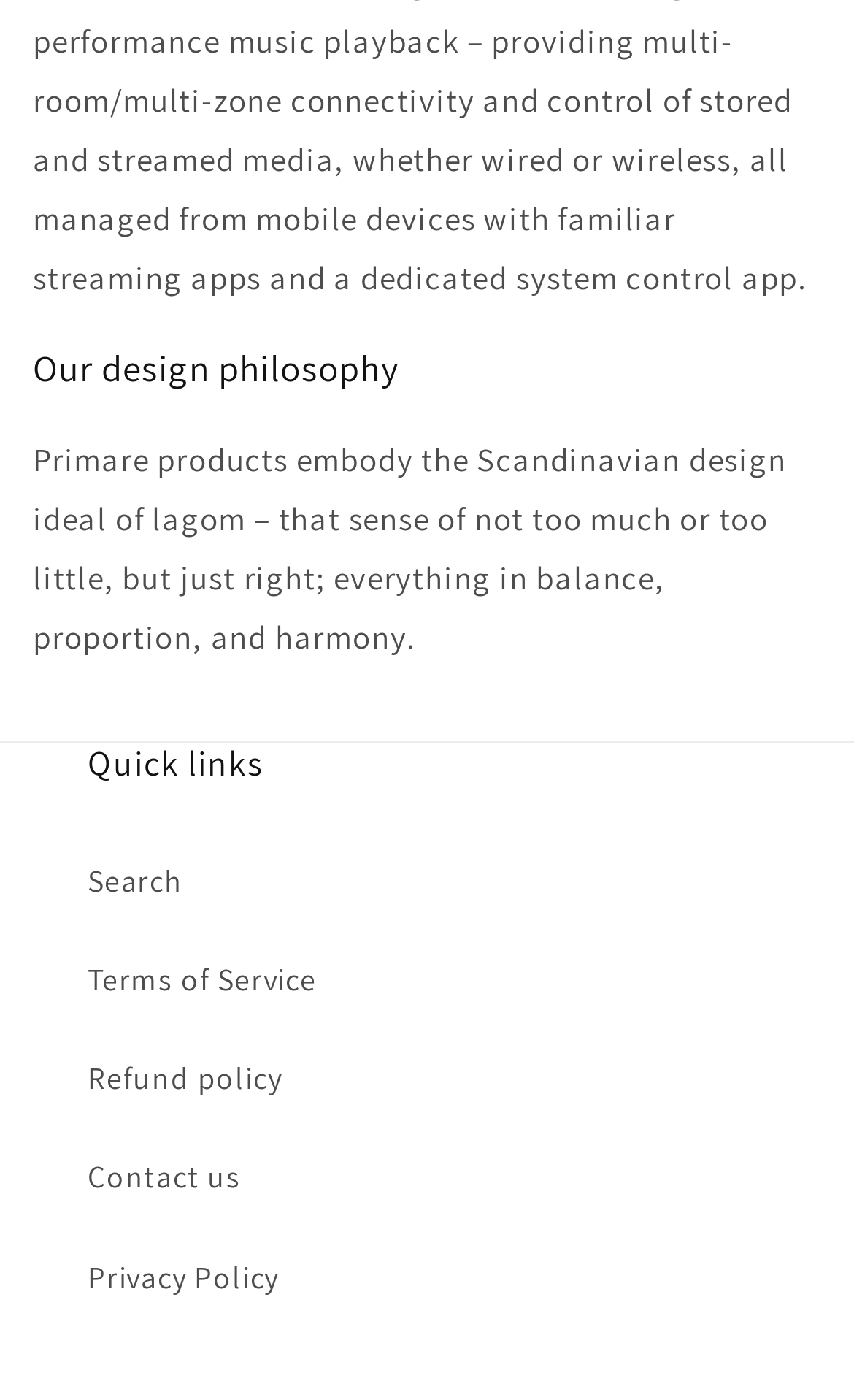Please examine the image and provide a detailed answer to the question: What is the last quick link?

The last quick link in the 'Quick links' section is 'Privacy Policy', which is located at the bottom of the section.